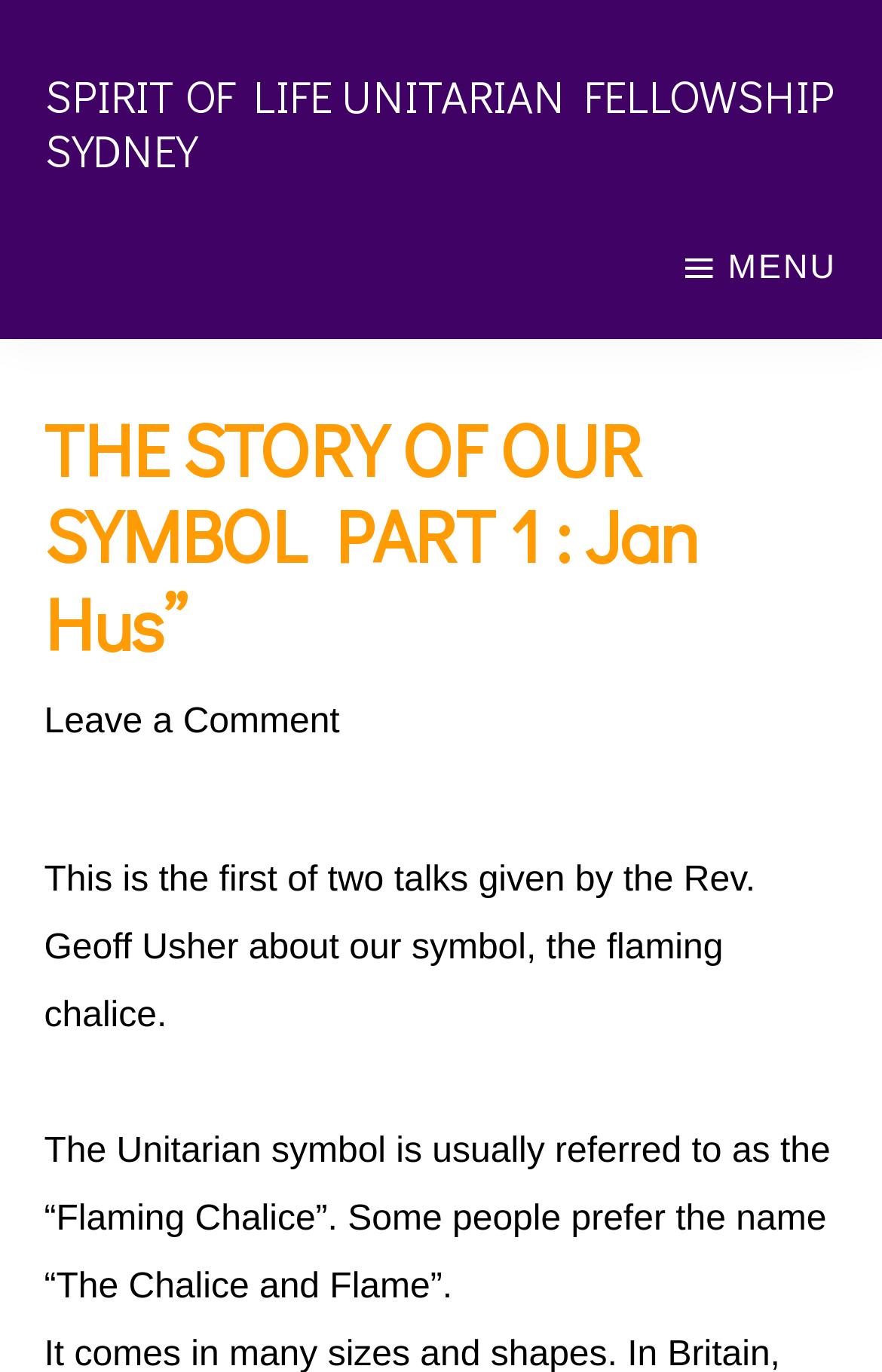Provide the bounding box coordinates of the UI element this sentence describes: "Menu".

[0.776, 0.161, 0.949, 0.229]